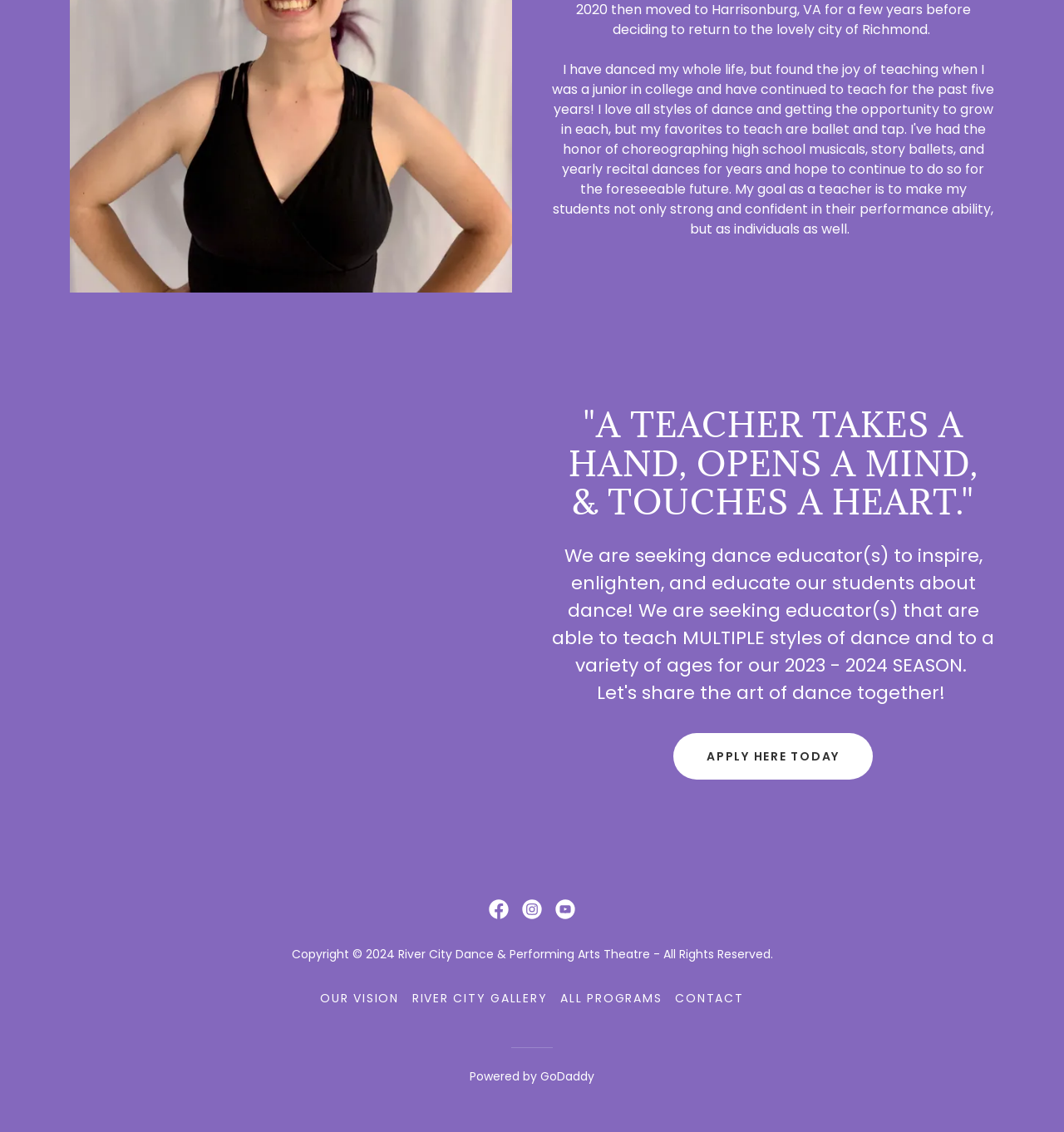Pinpoint the bounding box coordinates of the element to be clicked to execute the instruction: "Visit Facebook social media page".

[0.453, 0.789, 0.484, 0.818]